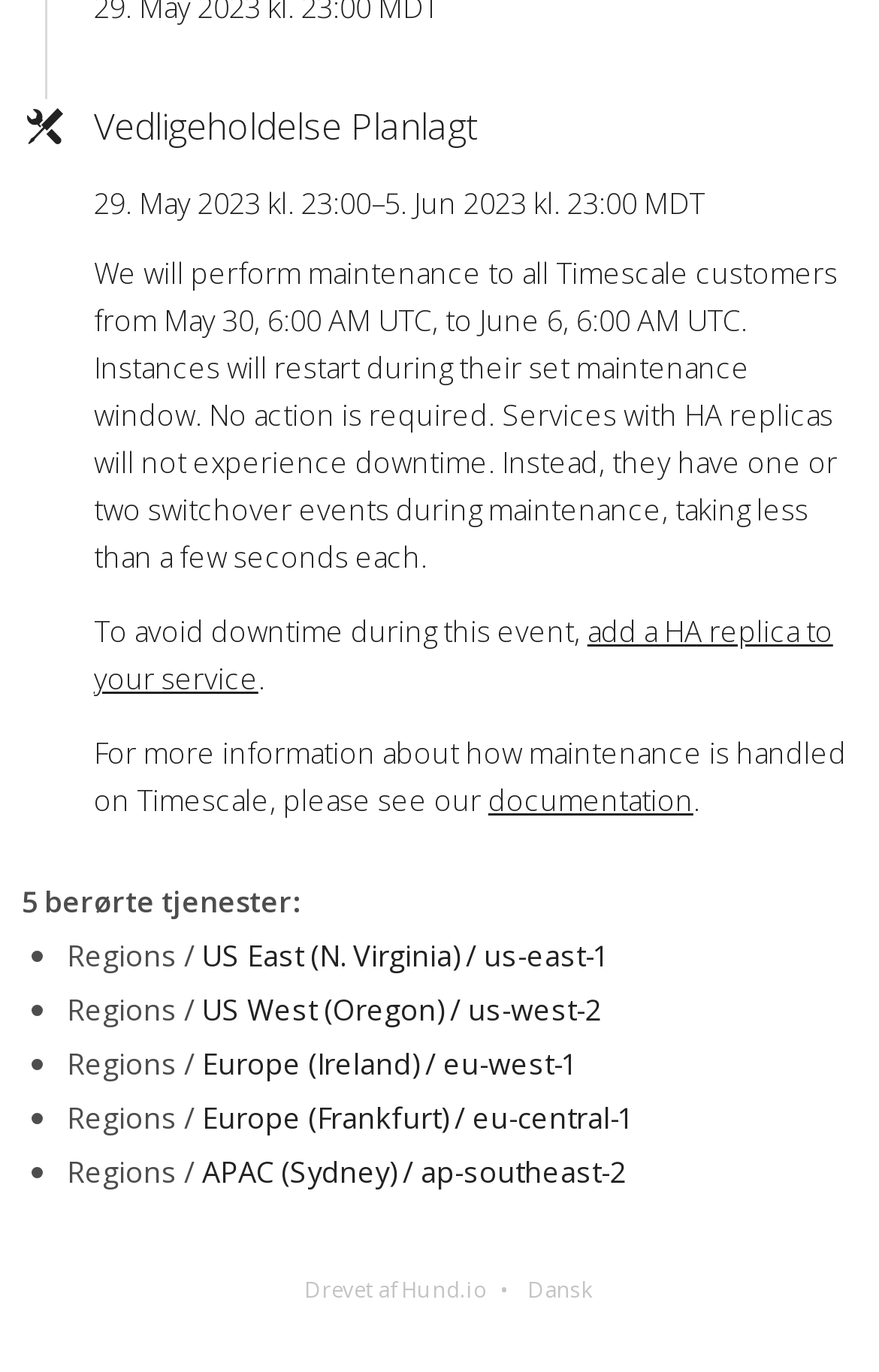Please find the bounding box coordinates (top-left x, top-left y, bottom-right x, bottom-right y) in the screenshot for the UI element described as follows: Drevet af Hund.io

[0.346, 0.929, 0.551, 0.95]